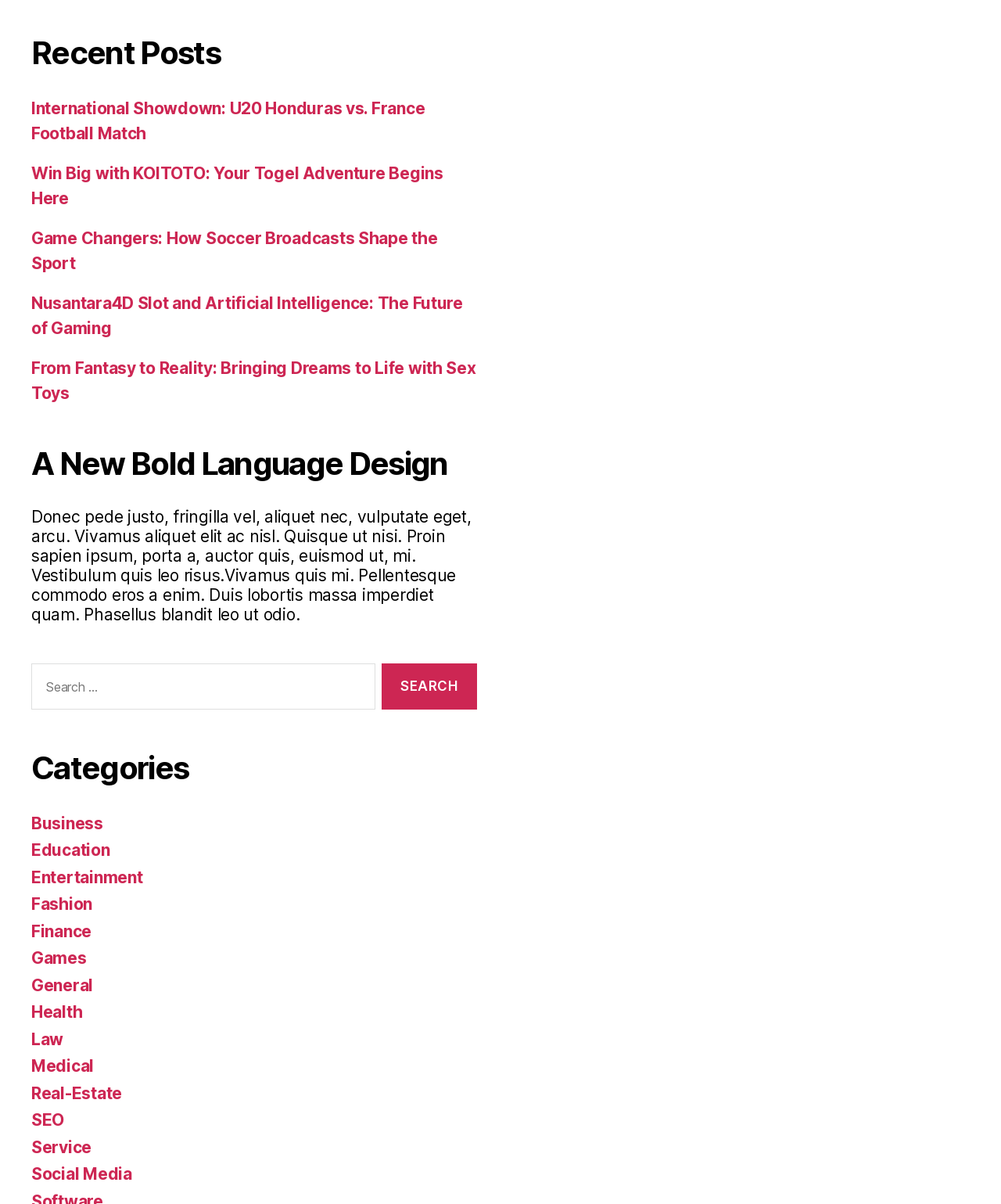Determine the bounding box coordinates of the region that needs to be clicked to achieve the task: "View all posts under the category of Games".

[0.031, 0.788, 0.086, 0.804]